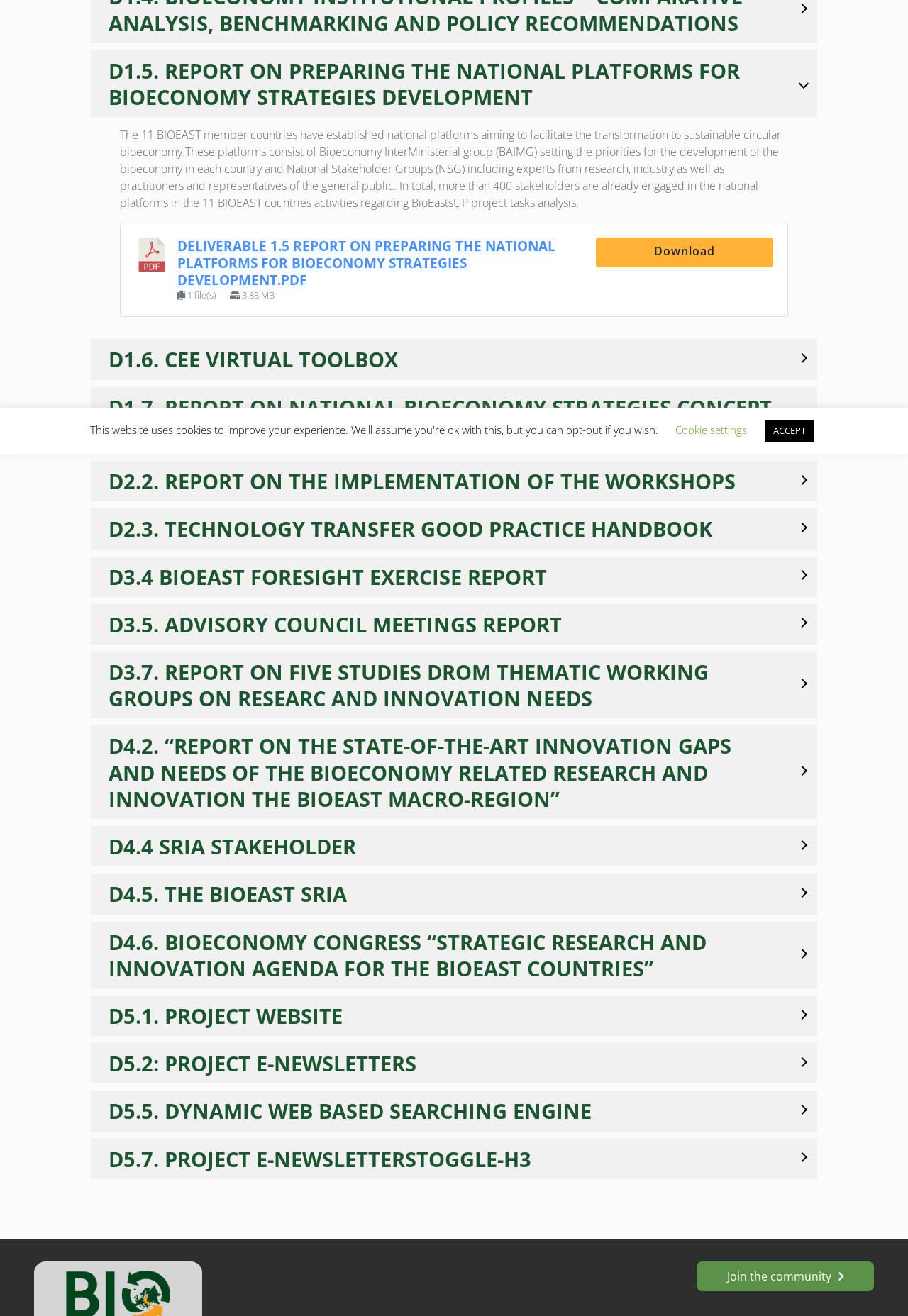Provide the bounding box for the UI element matching this description: "Download".

[0.656, 0.181, 0.852, 0.203]